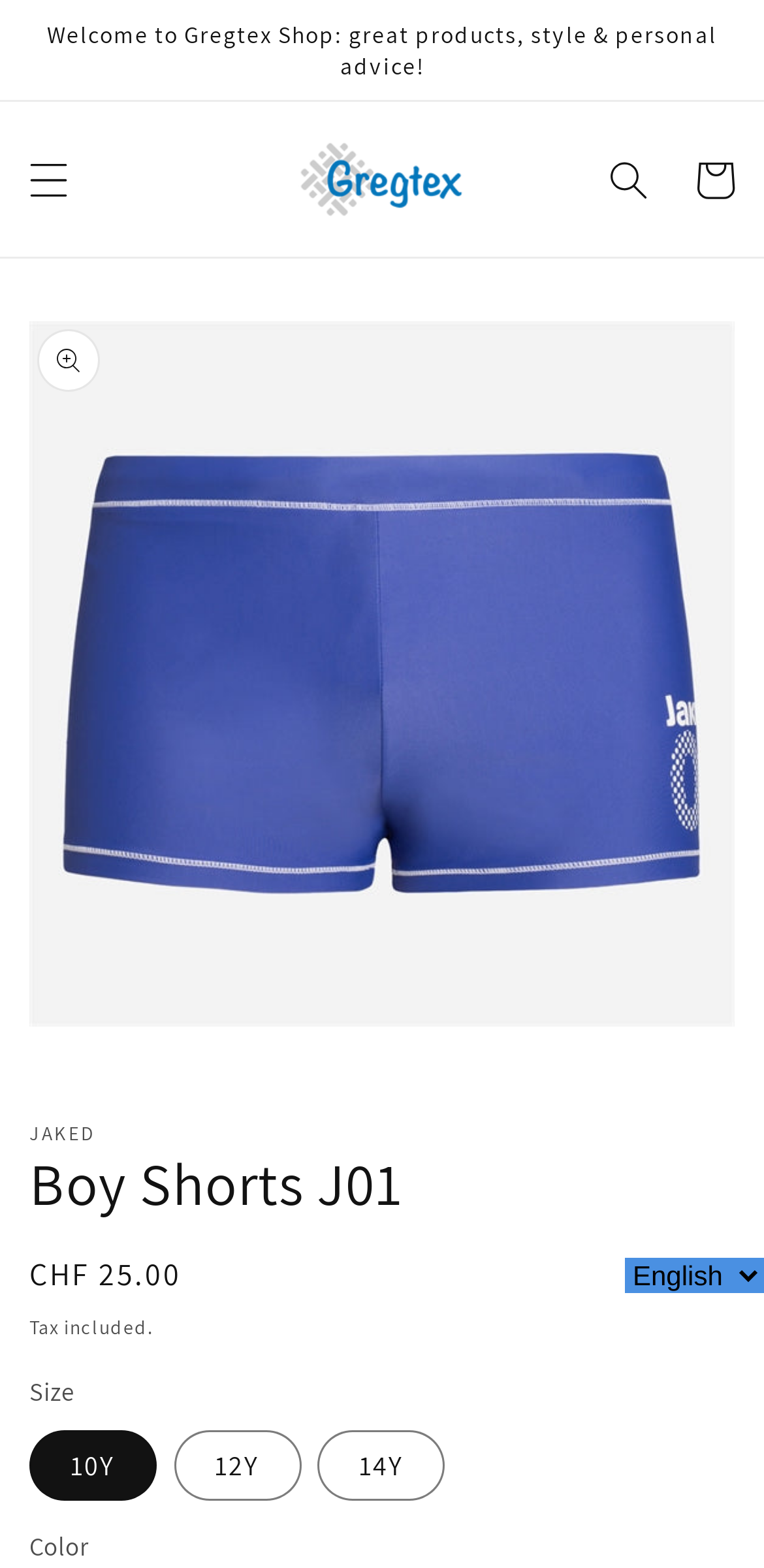What is the default size of the boy shorts?
Using the details from the image, give an elaborate explanation to answer the question.

The default size of the boy shorts can be found in the size selection group, where the radio button for '10Y' is checked by default.